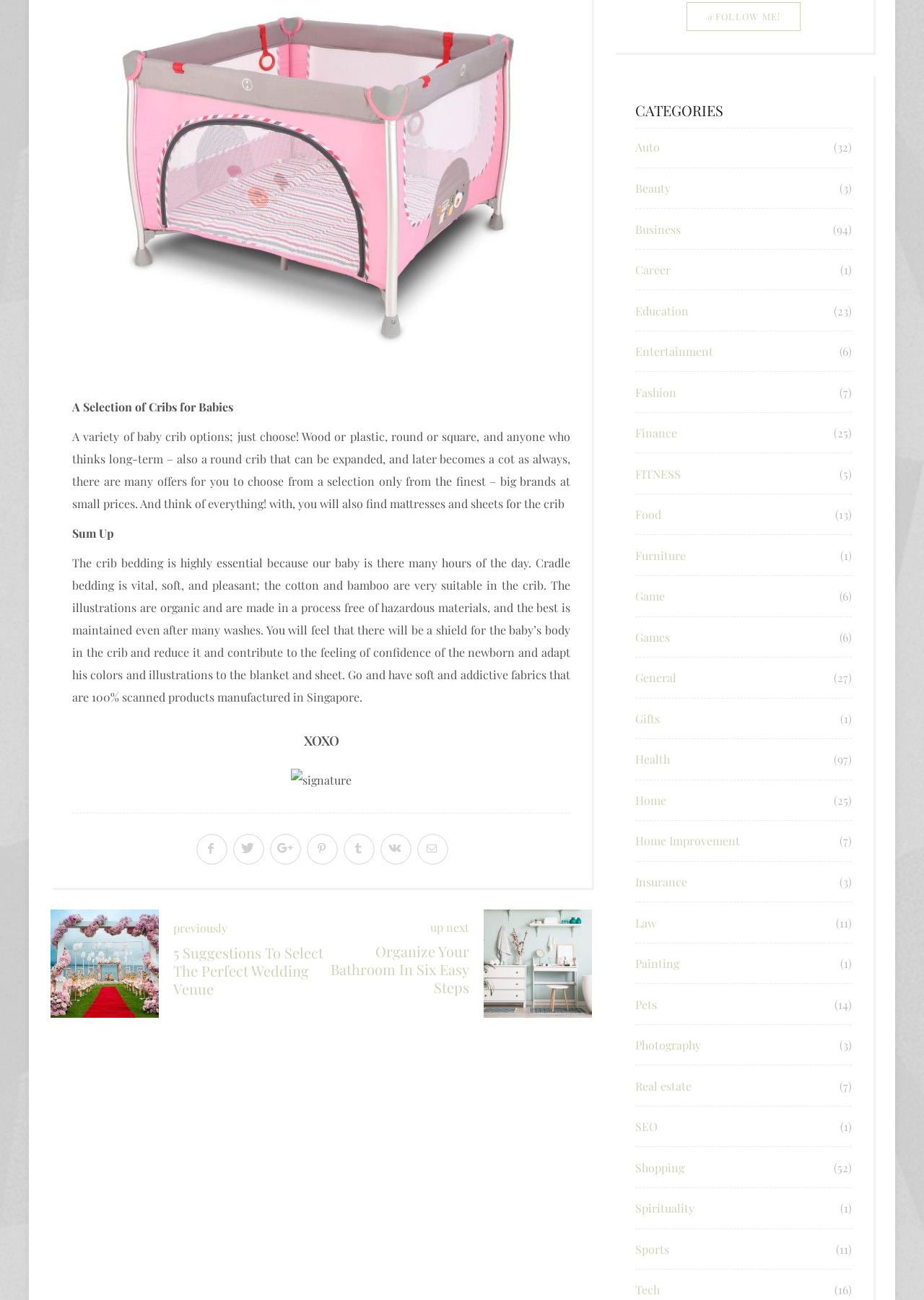How many social media links are present at the bottom of the webpage?
From the screenshot, provide a brief answer in one word or phrase.

6